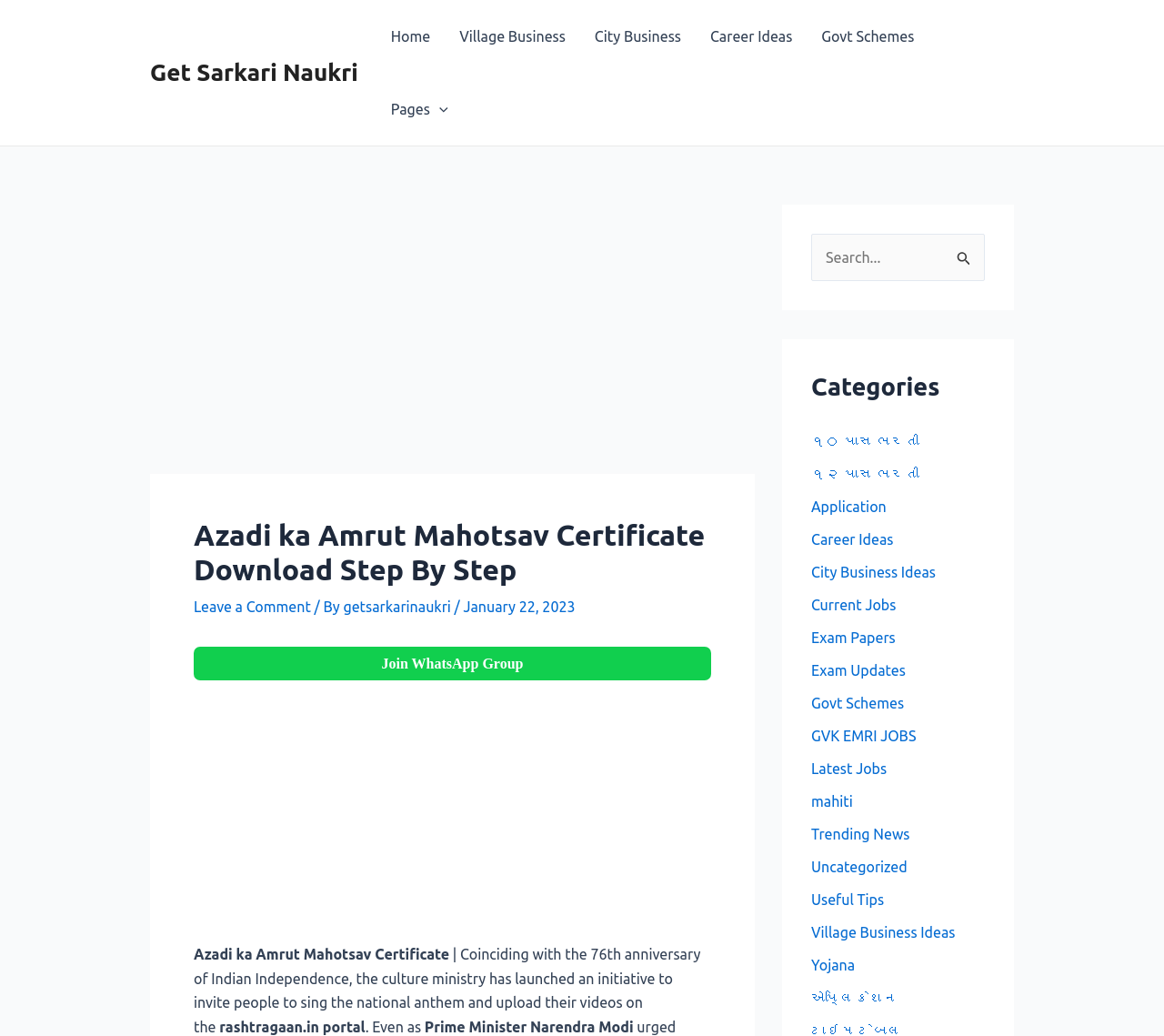Locate the bounding box coordinates of the area you need to click to fulfill this instruction: 'Take a resort tour'. The coordinates must be in the form of four float numbers ranging from 0 to 1: [left, top, right, bottom].

None